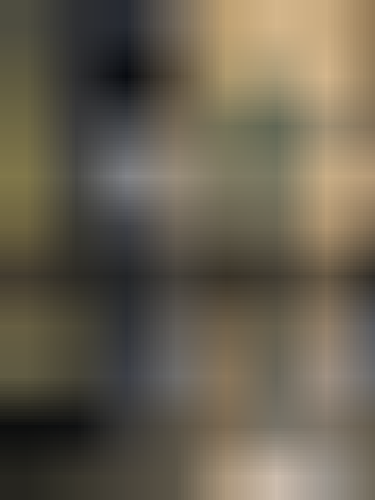Who contributed to the post?
Please craft a detailed and exhaustive response to the question.

The post seemingly features contributions from a user tagged as '@T_dub,' suggesting a collaborative or conversational context.